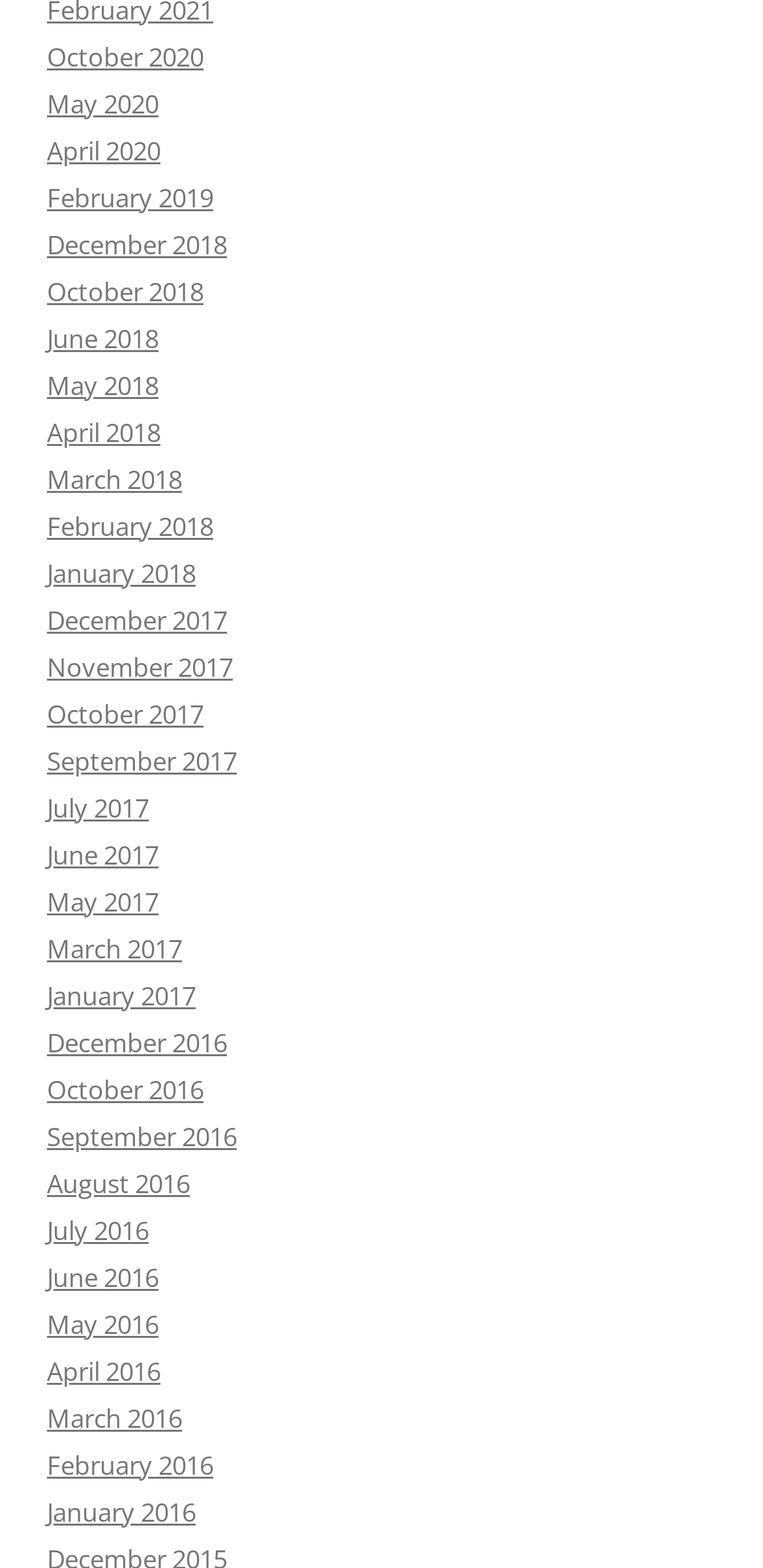Can you provide the bounding box coordinates for the element that should be clicked to implement the instruction: "view May 2018"?

[0.062, 0.234, 0.208, 0.256]